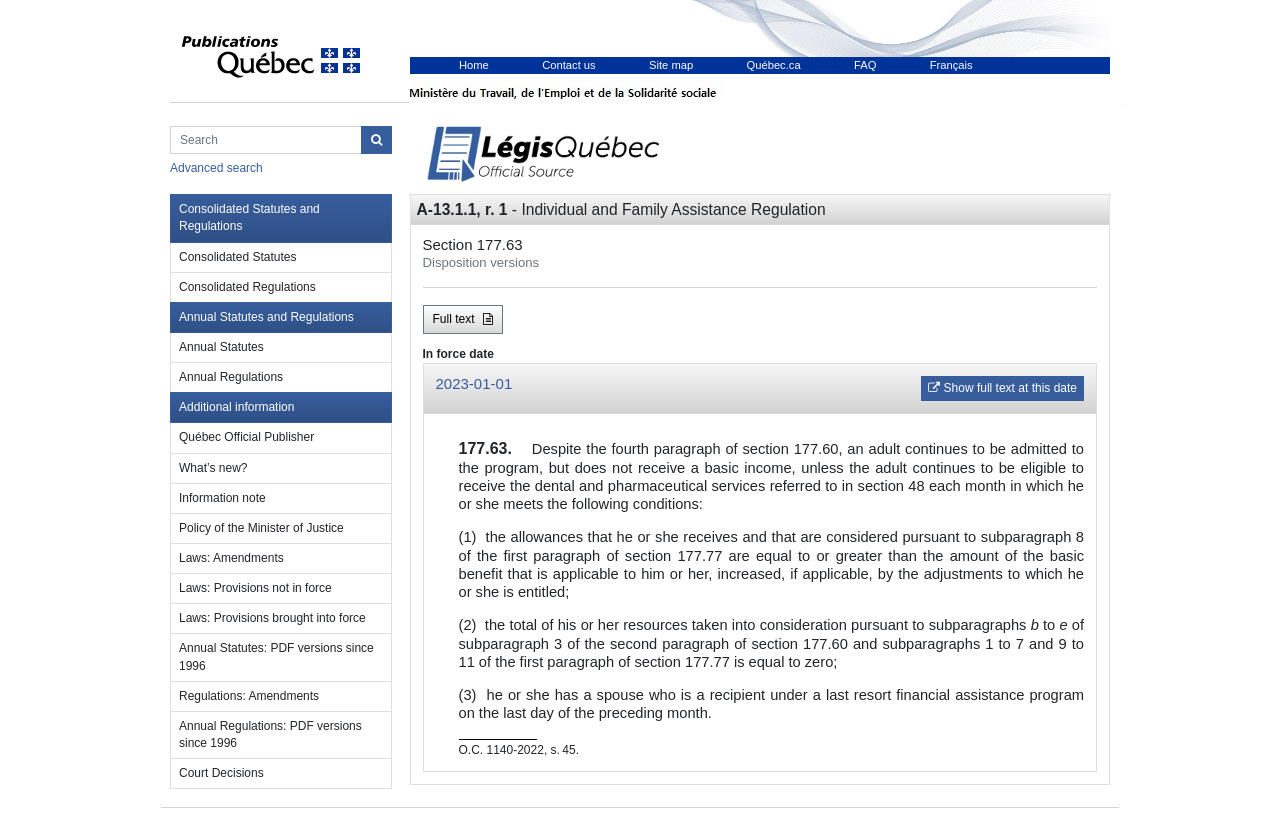Please find and report the bounding box coordinates of the element to click in order to perform the following action: "Search in Consolidated Statutes and Regulations". The coordinates should be expressed as four float numbers between 0 and 1, in the format [left, top, right, bottom].

[0.133, 0.15, 0.282, 0.184]